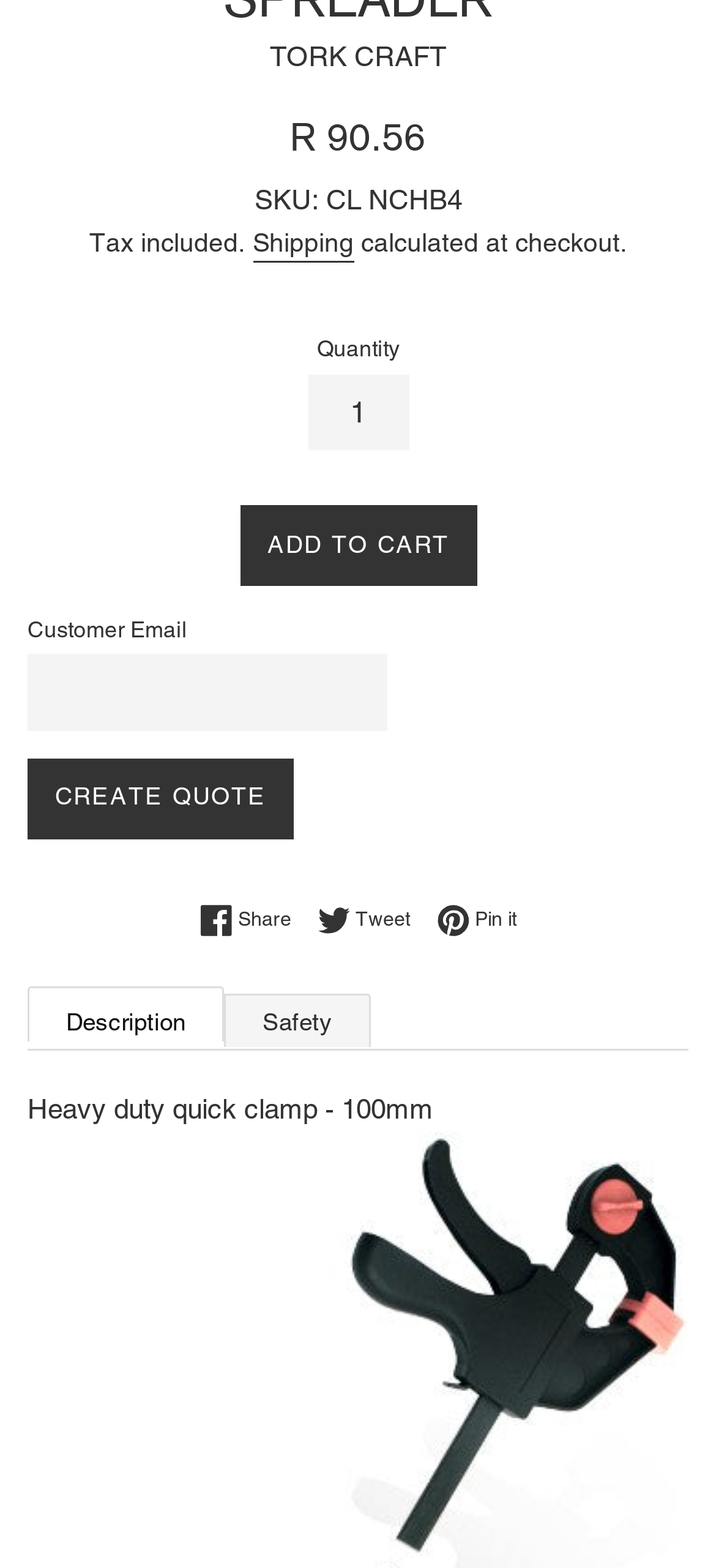What is the regular price of the product?
Based on the image, respond with a single word or phrase.

R 90.56